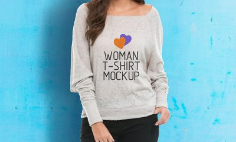Describe all the elements visible in the image meticulously.

This image features a woman wearing a stylish, light gray off-shoulder sweatshirt with a bold graphic print. The design prominently displays the words "WOMAN T-SHIRT MOCKUP" in a clean, modern font. The print is accented with two colorful hearts—one orange and one purple—adding a playful touch to the overall aesthetic. The woman poses confidently against a vibrant blue textured background, enhancing the mockup's appeal for fashion design or merchandising purposes. This image is perfect for showcasing apparel designs or as a template in graphic presentations and promotional materials.